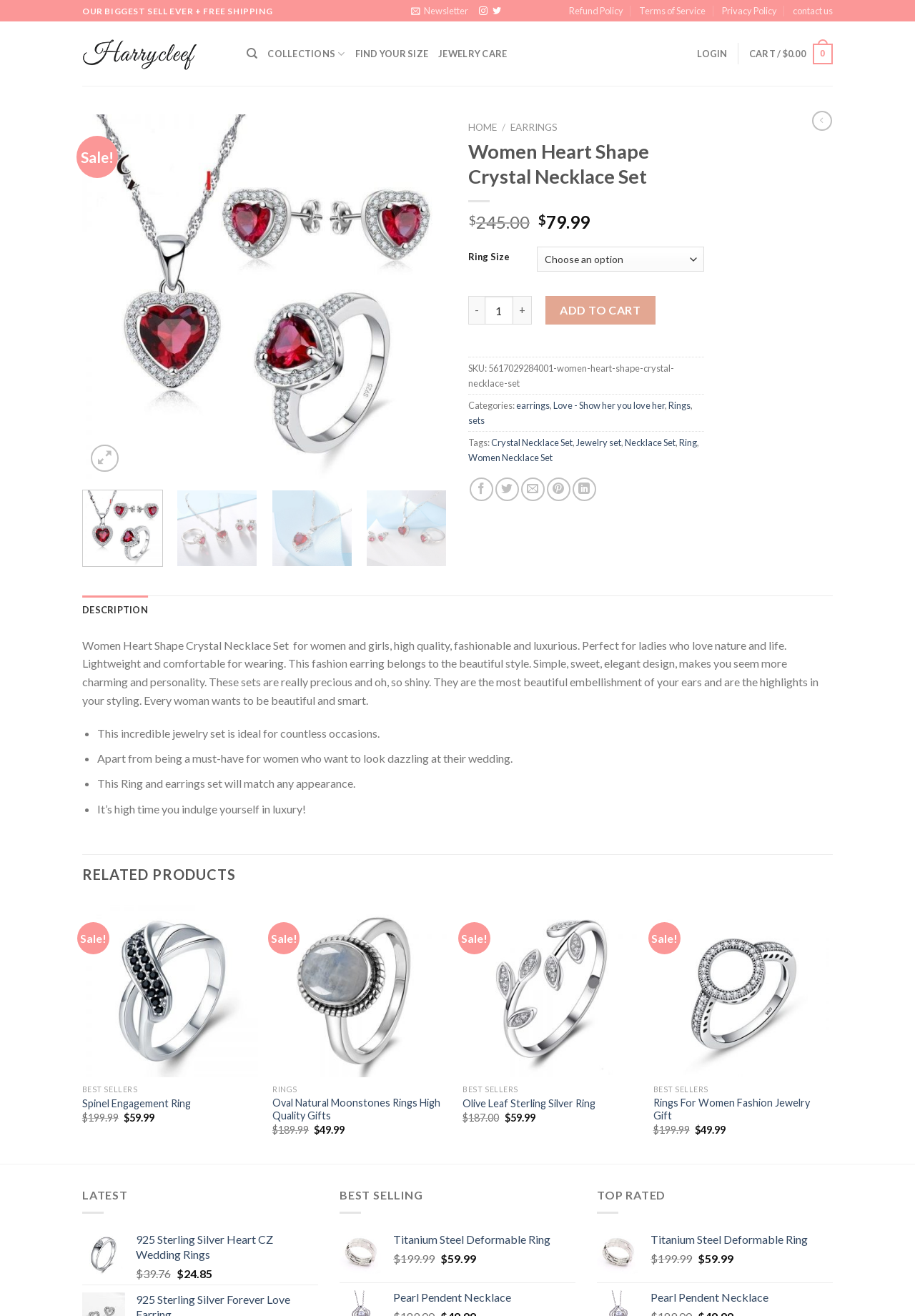Respond to the question with just a single word or phrase: 
How many social media platforms can you share the product on?

5